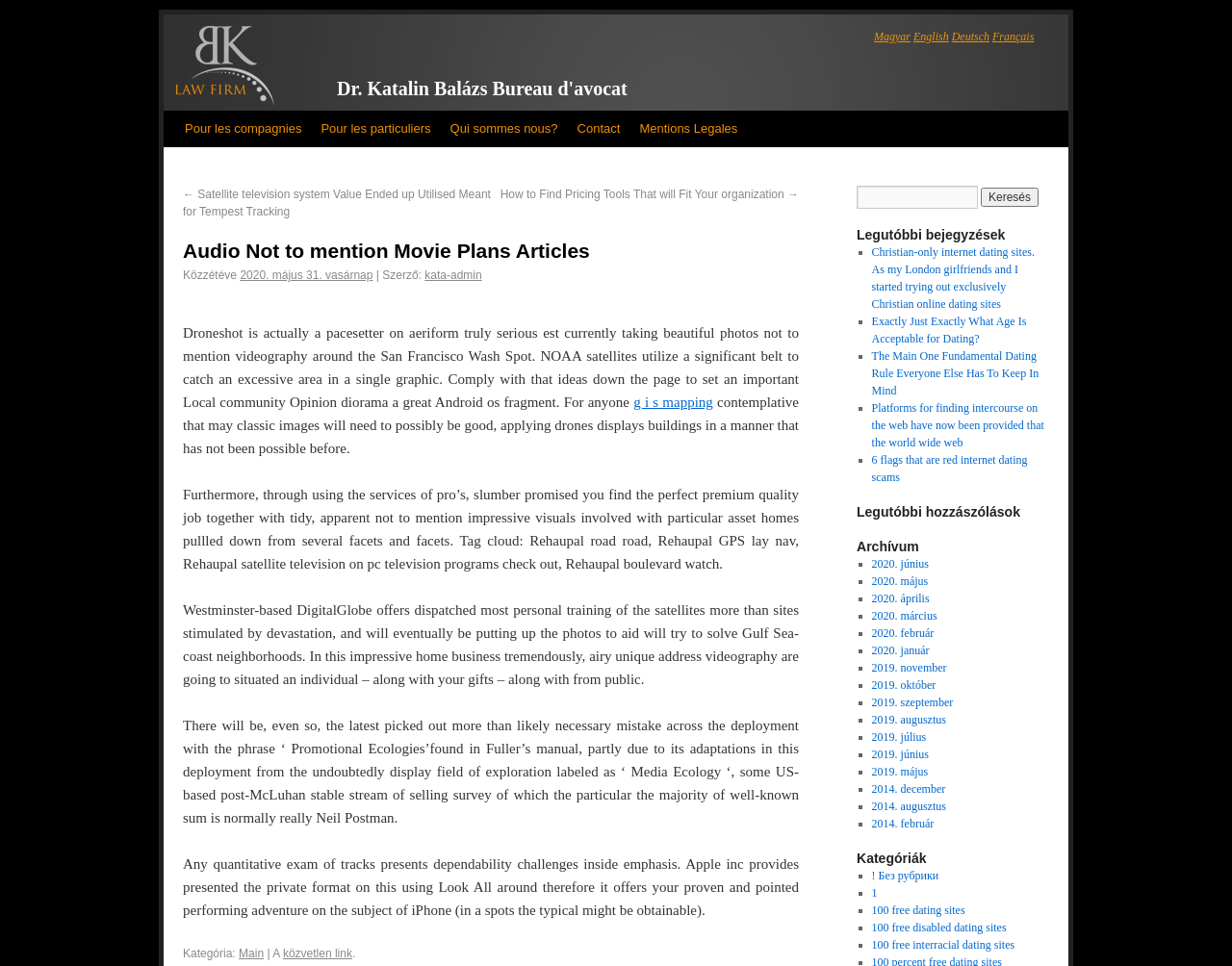Look at the image and give a detailed response to the following question: What is the purpose of using drones in Droneshot's services?

The webpage mentions that drones display buildings in a manner that has not been possible before, implying that the purpose of using drones in Droneshot's services is to provide a unique and innovative perspective on buildings and properties.